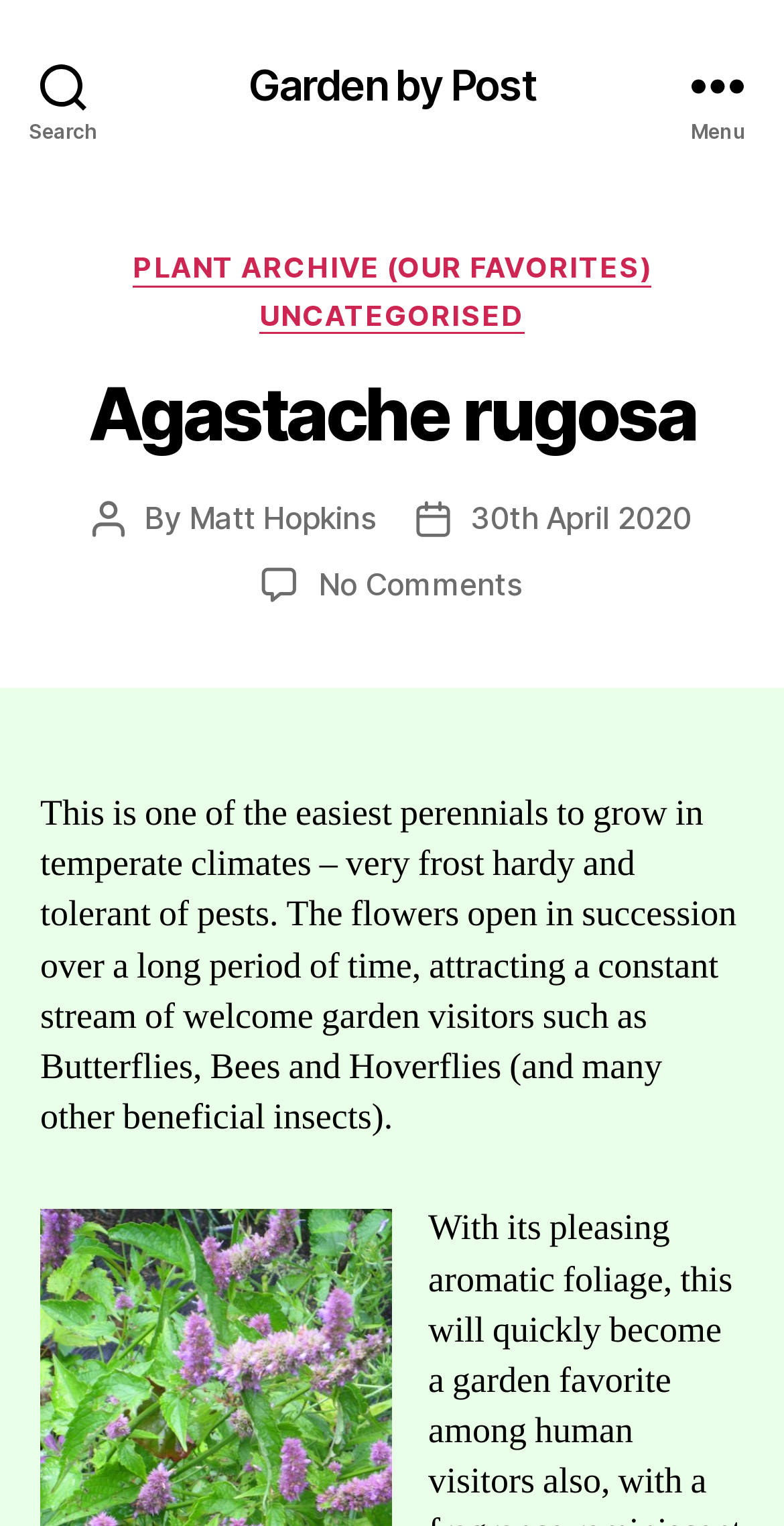Determine the coordinates of the bounding box that should be clicked to complete the instruction: "Visit the Garden by Post homepage". The coordinates should be represented by four float numbers between 0 and 1: [left, top, right, bottom].

[0.317, 0.042, 0.683, 0.069]